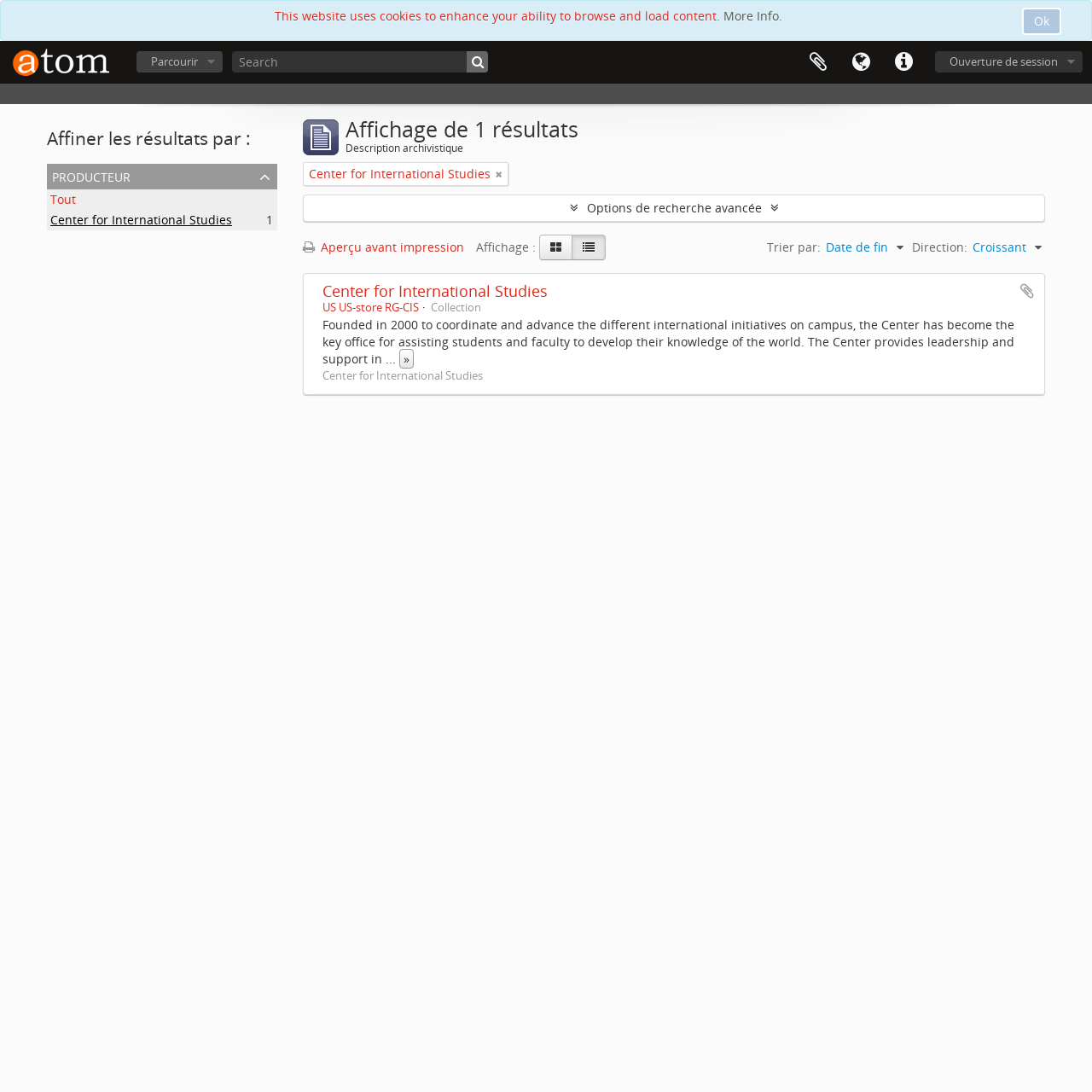Identify the bounding box of the UI element that matches this description: "name="query" placeholder="Search"".

[0.212, 0.047, 0.447, 0.066]